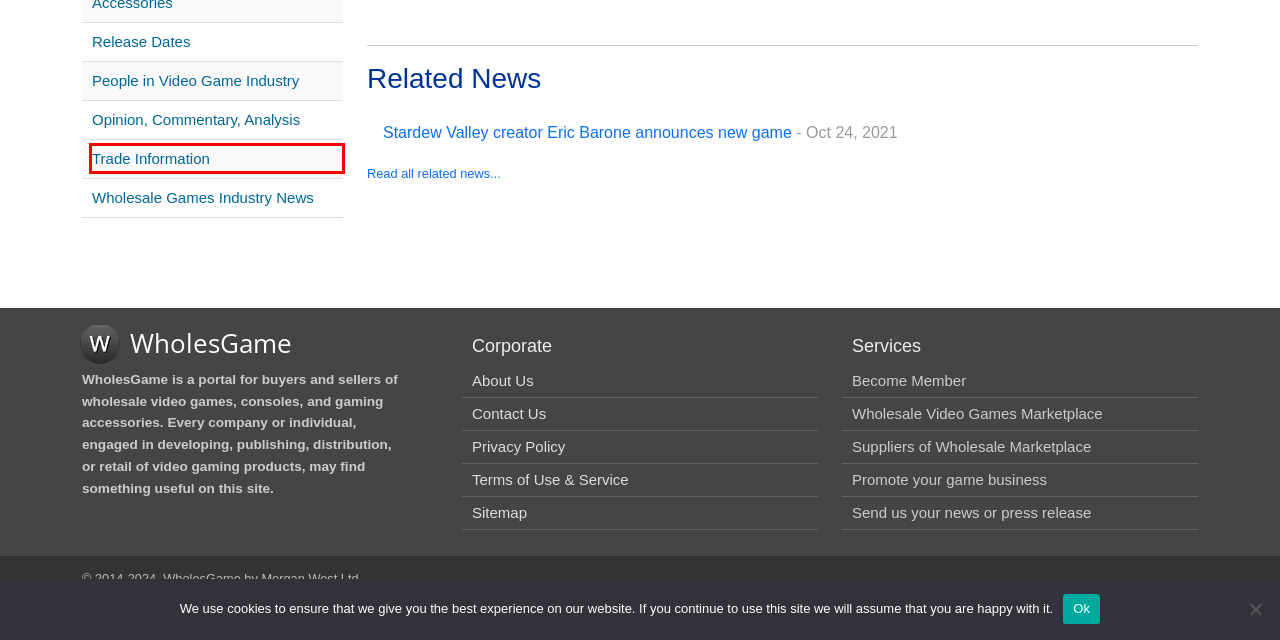You have a screenshot of a webpage, and a red bounding box highlights an element. Select the webpage description that best fits the new page after clicking the element within the bounding box. Options are:
A. Video Game Release Dates - WholesGame
B. Eric Barone related news and articles - WholesGame
C. Wholesale Video Games Price Comparison Description - WholesGame
D. Video Game Trade Information
E. Sitemap - WholesGame
F. Promote your video game business - WholesGame
G. About WholesGame
H. Privacy Policy - WholesGame

D